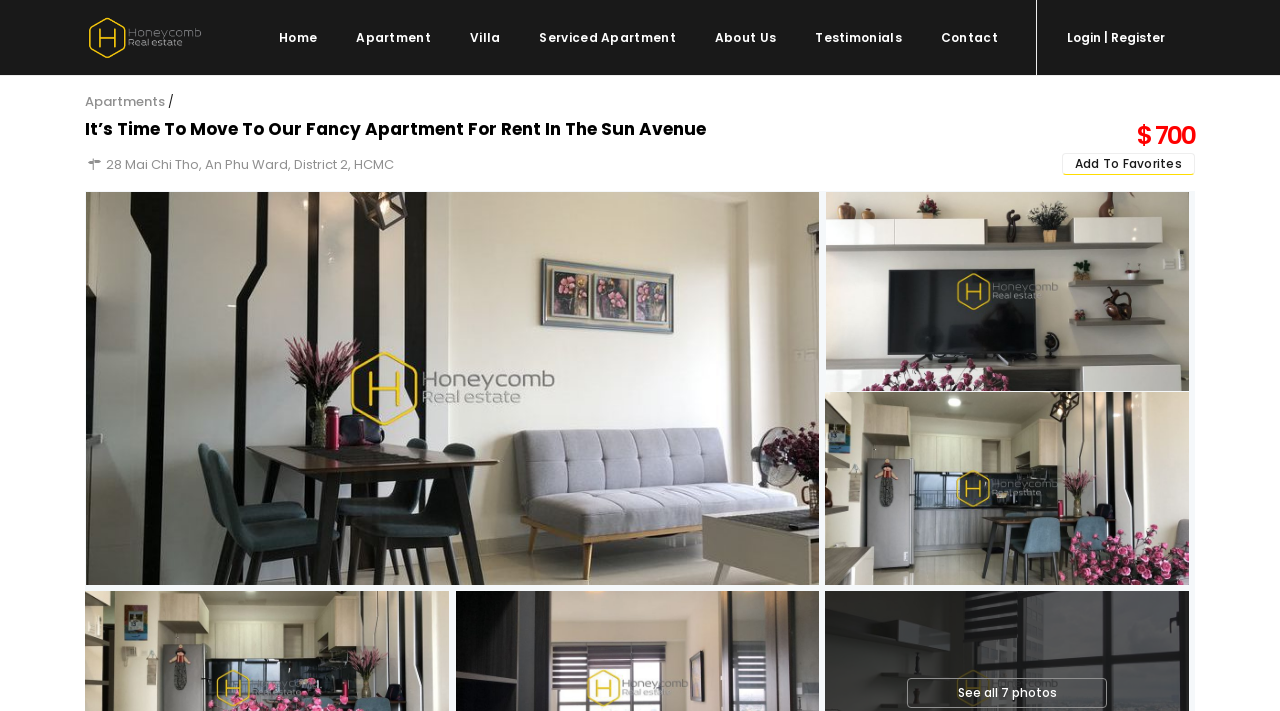Identify the bounding box coordinates for the UI element described by the following text: "Apartment". Provide the coordinates as four float numbers between 0 and 1, in the format [left, top, right, bottom].

[0.264, 0.0, 0.351, 0.105]